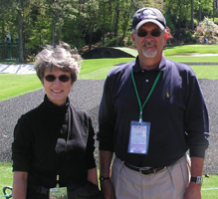Explain the scene depicted in the image, including all details.

The image features Sharon and Butch Emmons standing together at a golf course, showcasing a moment filled with joy and connection. Both are dressed in casual attire suitable for an outdoor event; Sharon is wearing a black turtleneck and sunglasses, exuding a sense of style and confidence. Butch is in a polo shirt and khakis, complemented by a cap and sunglasses, hinting at a day of leisure in the sun. They are positioned against a picturesque backdrop of greenery, suggesting a pleasant day out, likely during a golf event like the Masters, as noted in their narrative about their experiences. The photo captures their happiness and companionship, reflecting their shared passions of golfing and dog breeding.